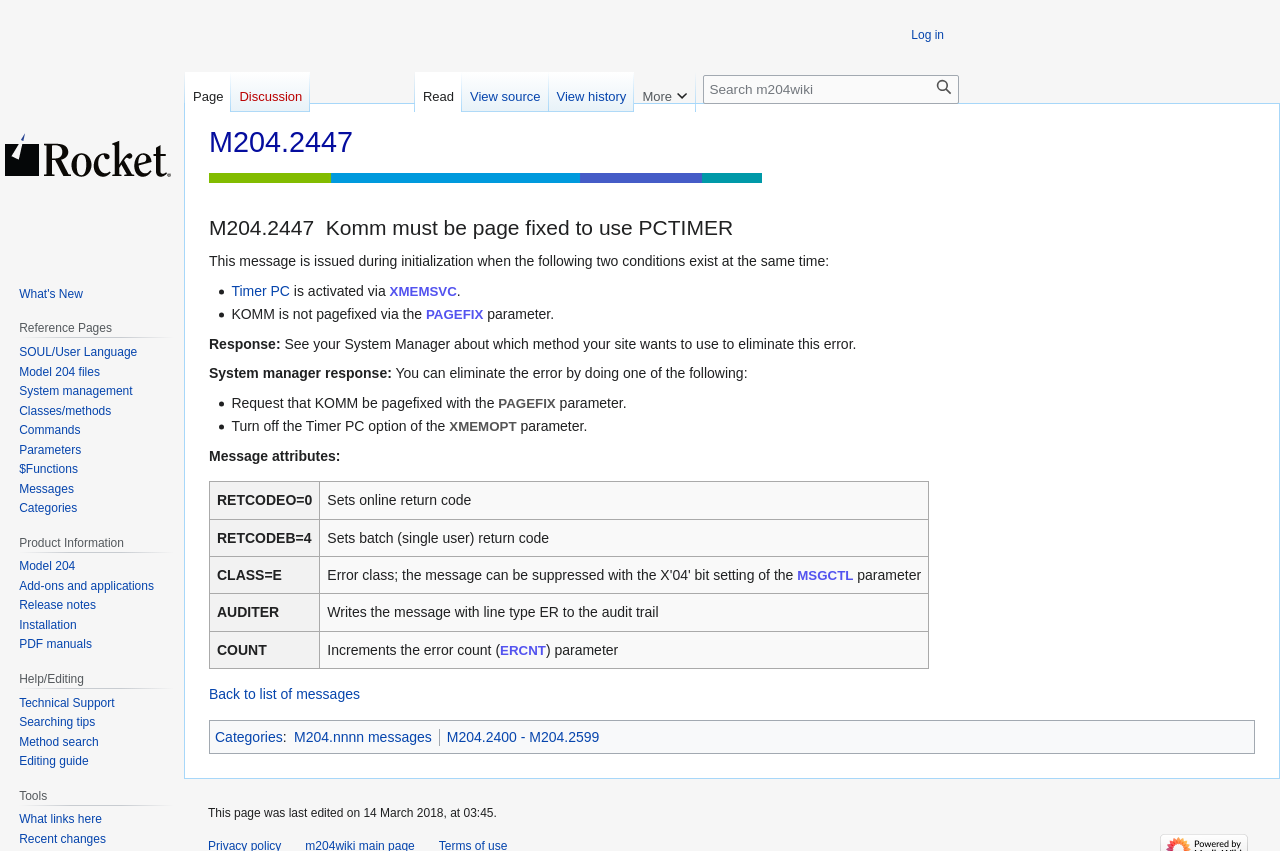What is the purpose of the MSGCTL parameter?
Use the screenshot to answer the question with a single word or phrase.

Suppress error message